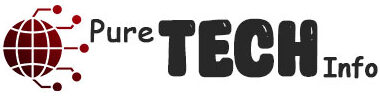Respond with a single word or short phrase to the following question: 
What does the stylized globe symbolize?

Global reach of technology